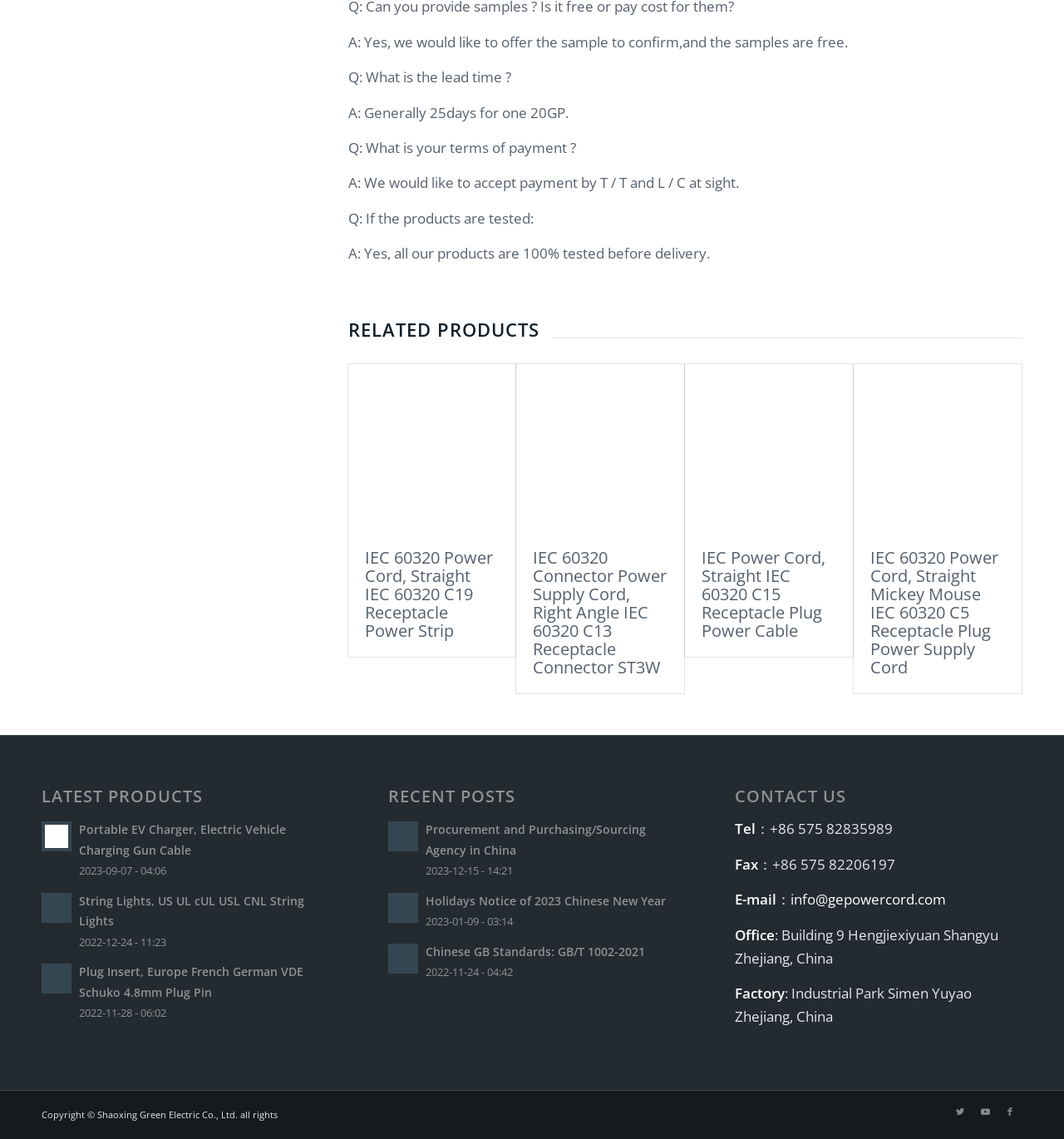Respond with a single word or phrase:
How many contact methods are provided?

4